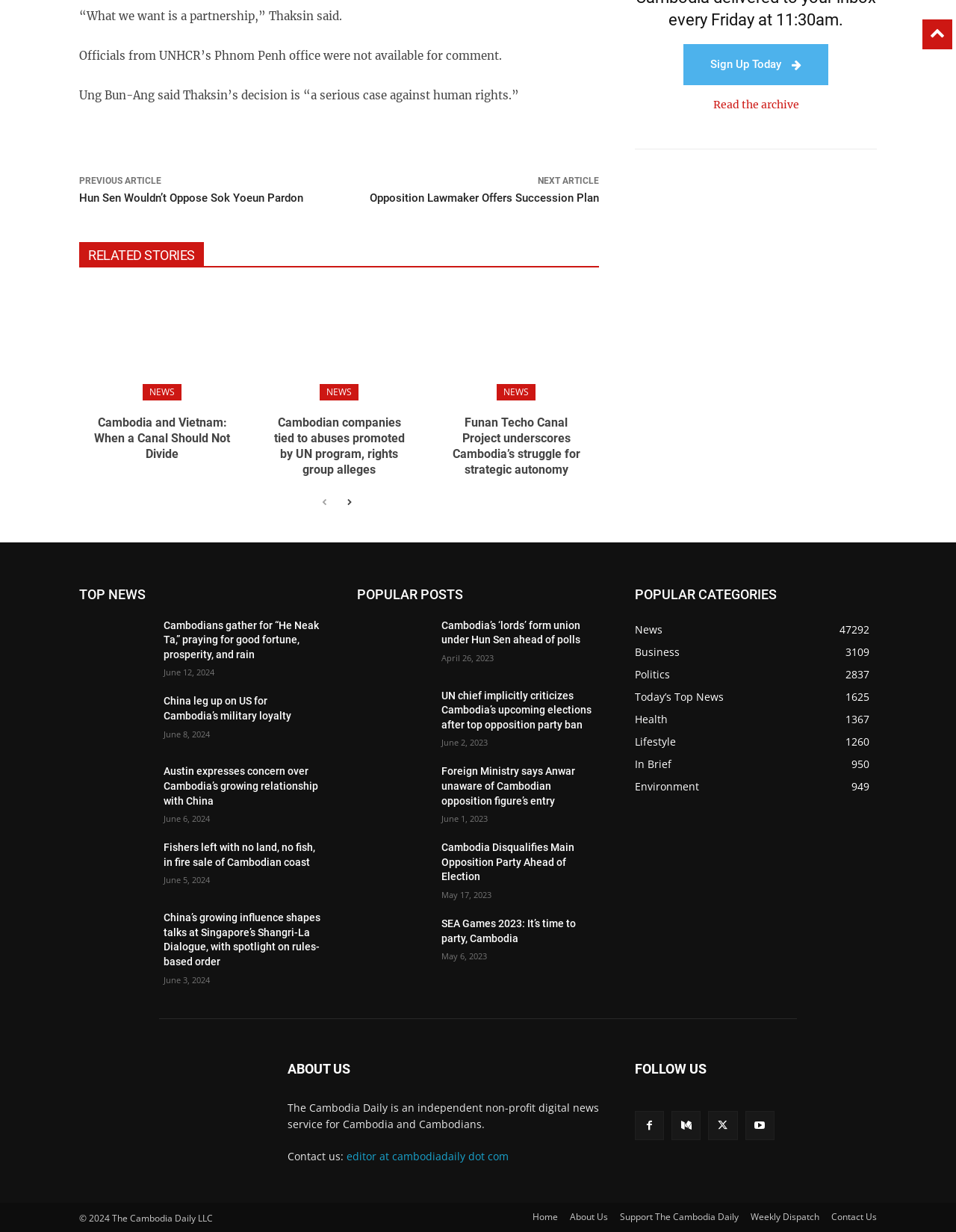Identify the bounding box for the element characterized by the following description: "Politics2837".

[0.664, 0.541, 0.701, 0.553]